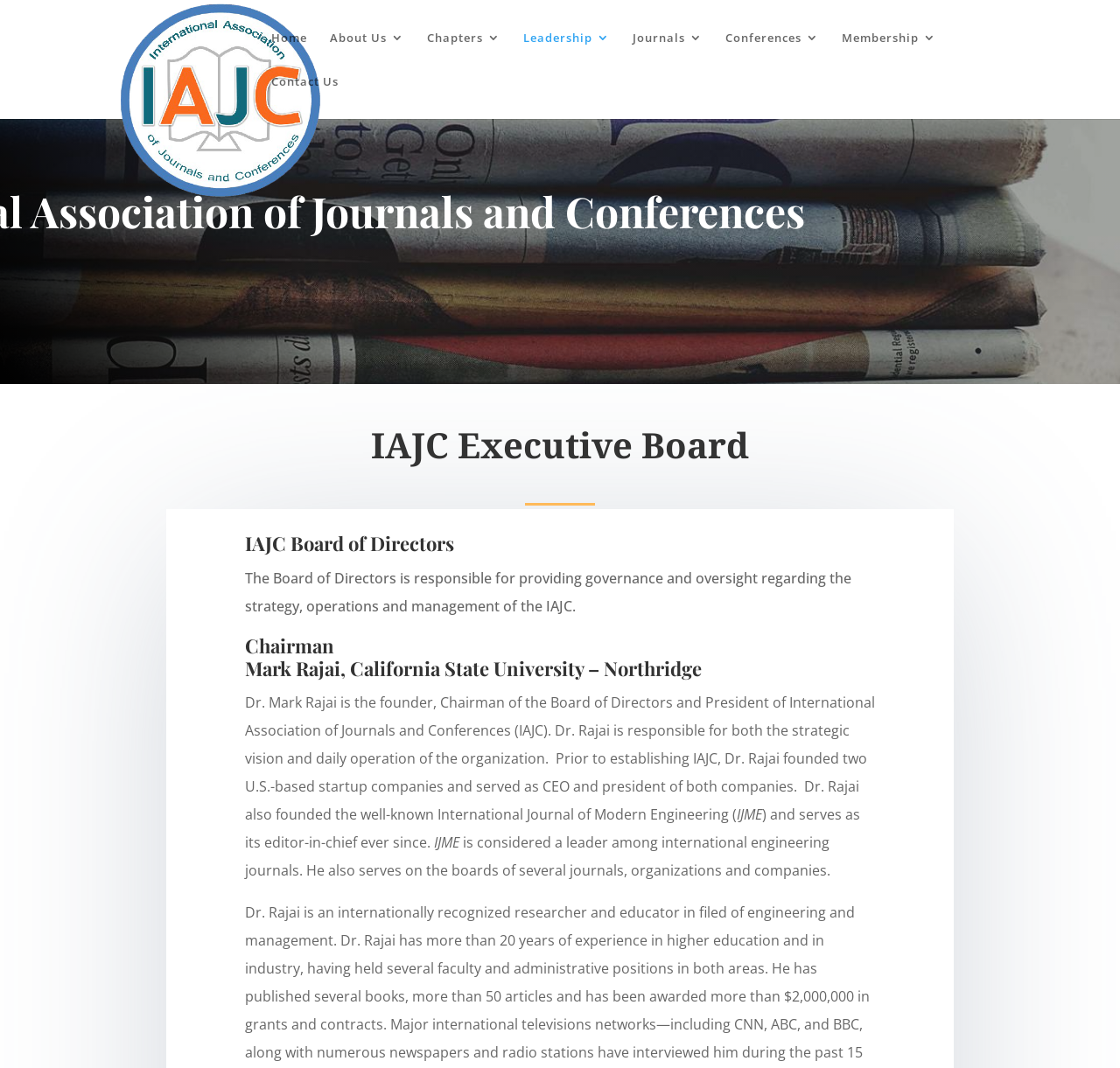Answer the question in one word or a short phrase:
What is the role of the Board of Directors?

Governance and oversight